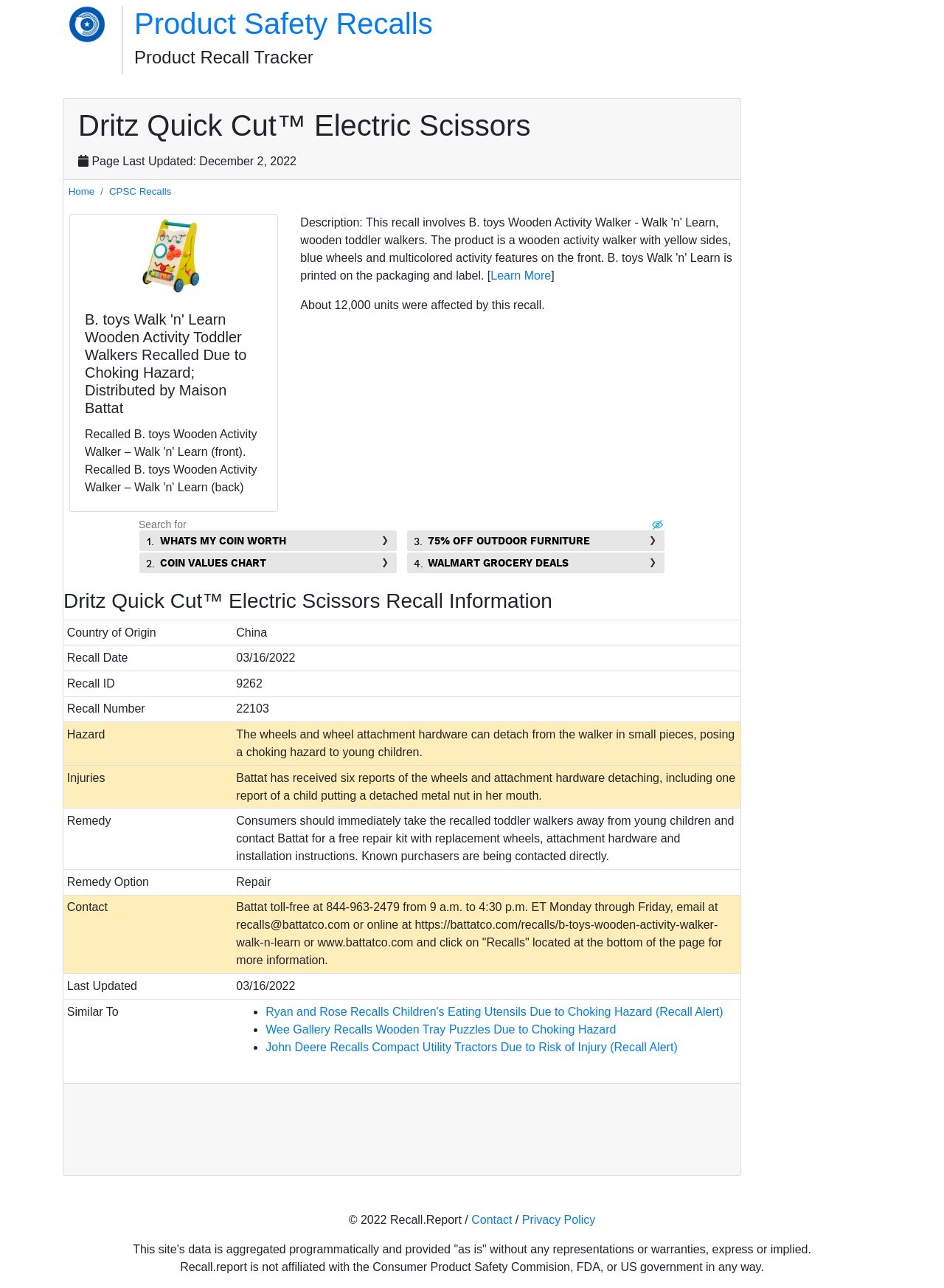Identify the bounding box coordinates of the part that should be clicked to carry out this instruction: "Contact Propel Consulting via email".

None